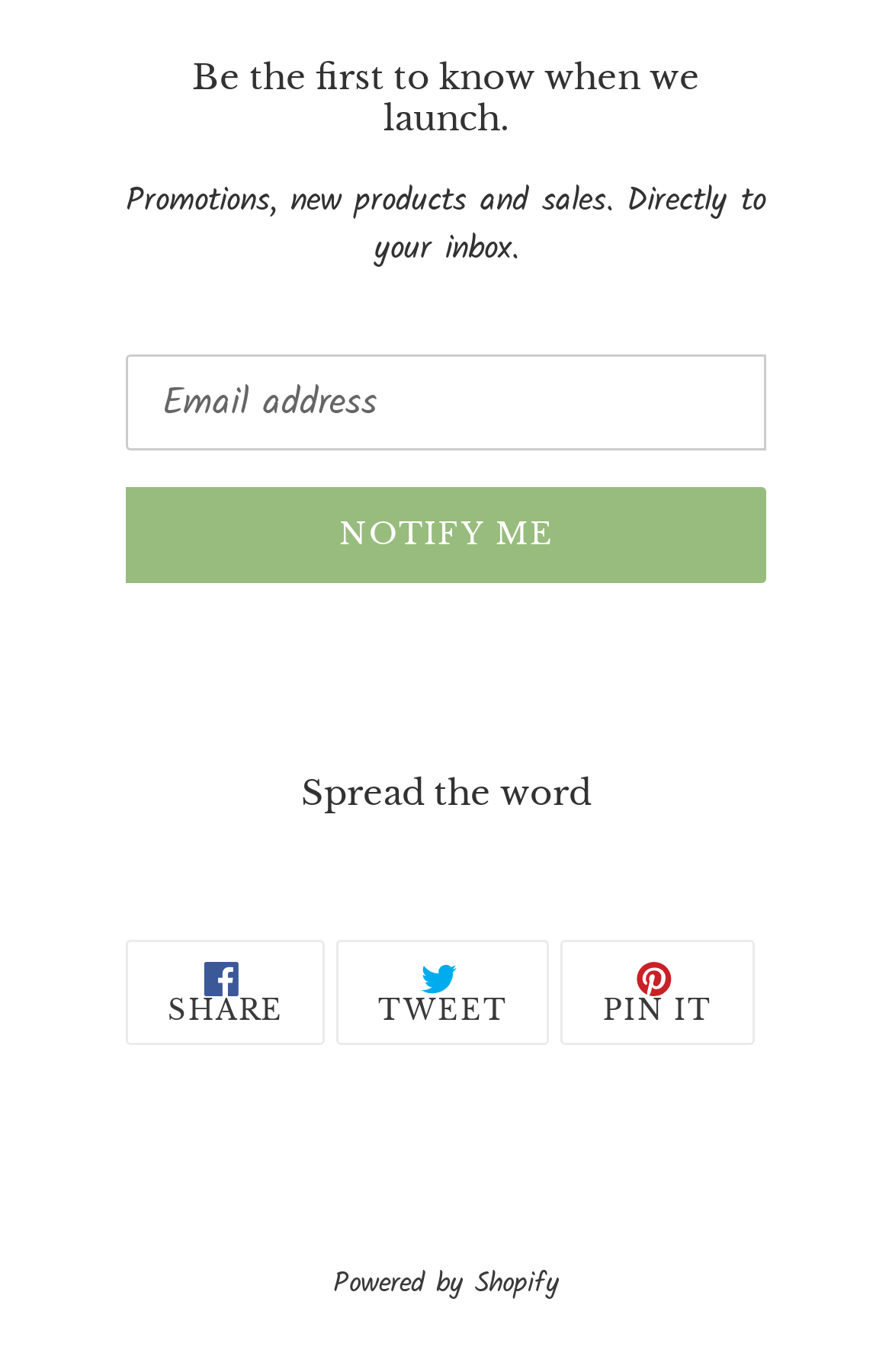Determine the bounding box coordinates for the UI element described. Format the coordinates as (top-left x, top-left y, bottom-right x, bottom-right y) and ensure all values are between 0 and 1. Element description: Imprint

None